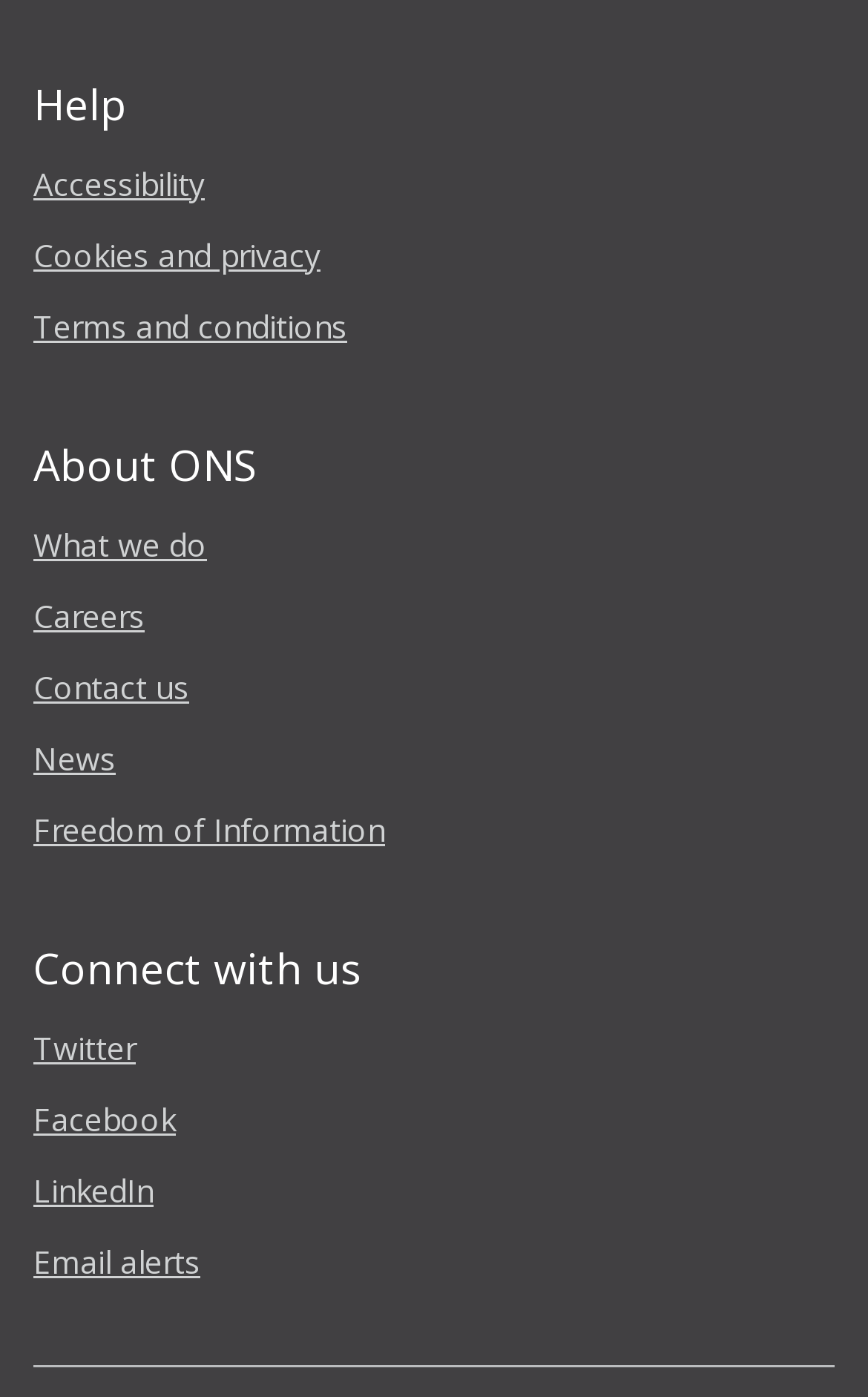How many social media platforms are listed?
Use the screenshot to answer the question with a single word or phrase.

3